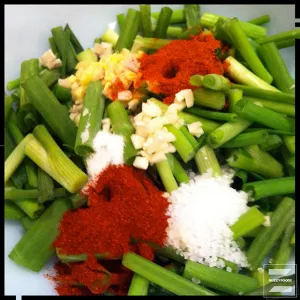Create an exhaustive description of the image.

In this vibrant image, fresh green scallions are artfully arranged in a bowl, showcasing a medley of seasonings perfect for enhancing flavors in various dishes. The scallions are chopped into bite-sized pieces, accompanied by a sprinkle of white salt, a dash of cayenne, and a generous portion of bright red paprika. Minced garlic and fresh ginger add aromatic depth to this lively mixture. This colorful preparation is part of a recipe likely focused on fermenting scallions, hinting at the exciting culinary adventure of creating homemade kimchi or similar pickled delicacies.